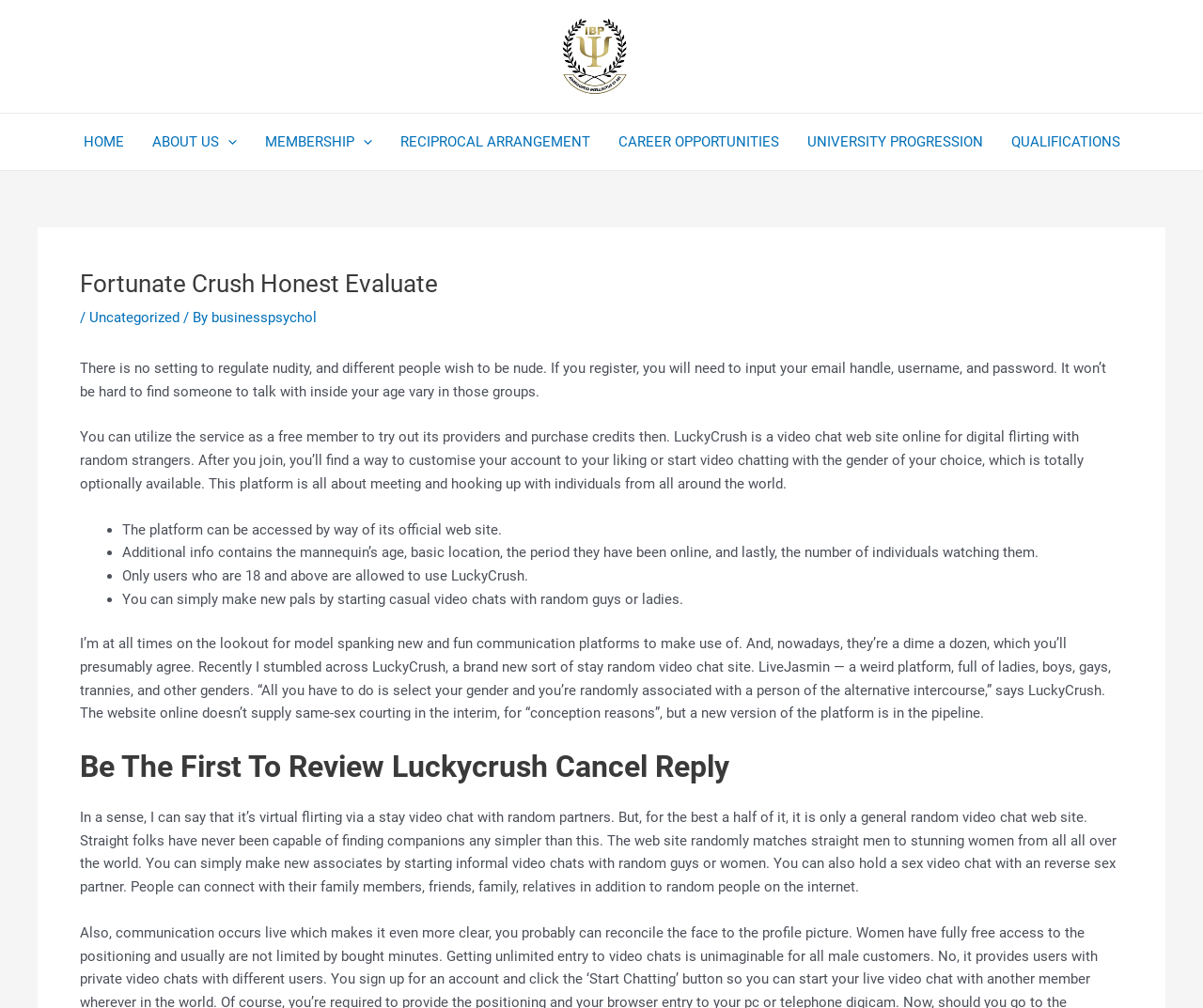Determine the bounding box coordinates of the UI element described by: "RECIPROCAL ARRANGEMENT".

[0.321, 0.113, 0.502, 0.169]